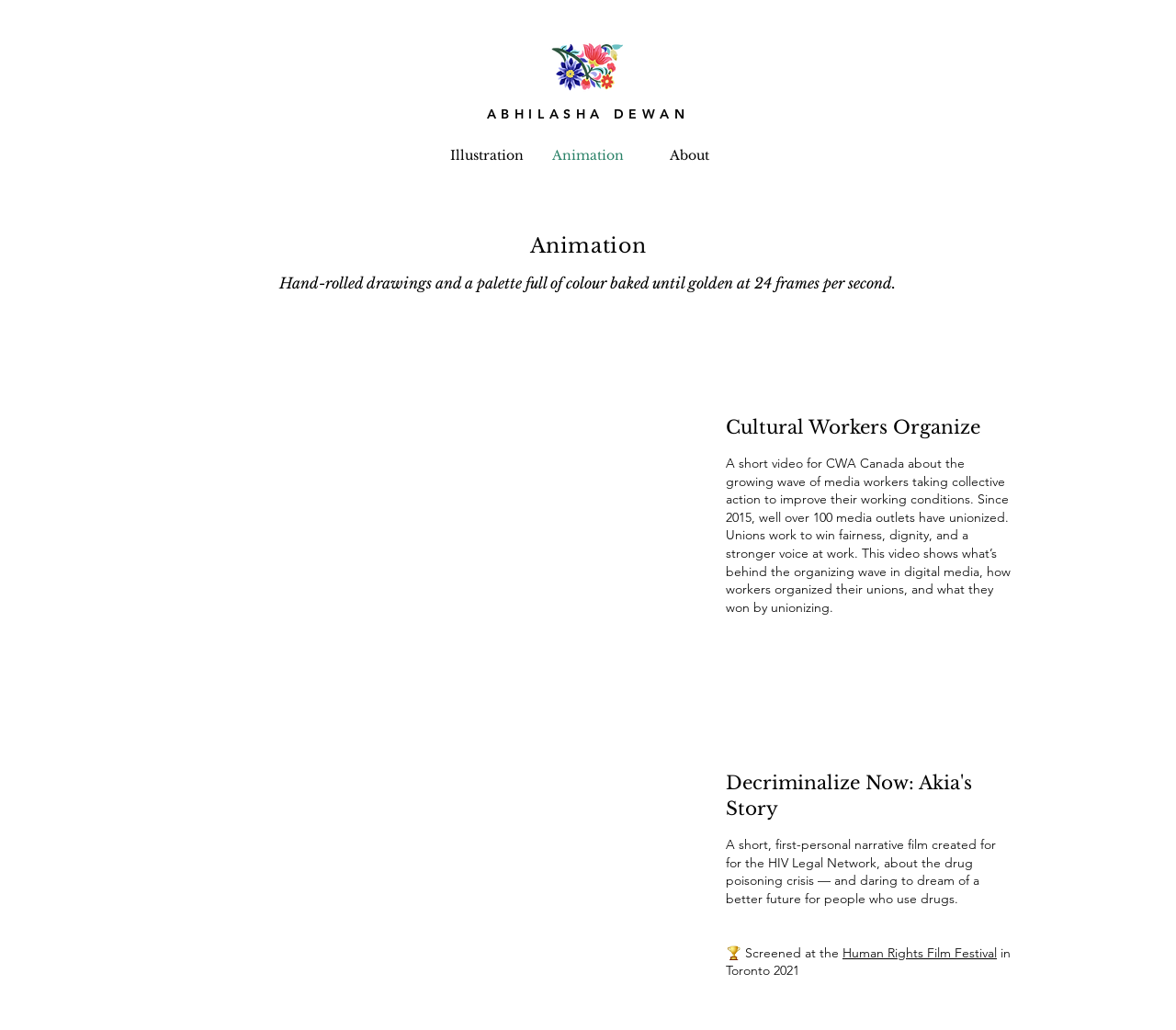What is the topic of the video 'Cultural Workers Organize'?
Based on the screenshot, provide your answer in one word or phrase.

Unionizing